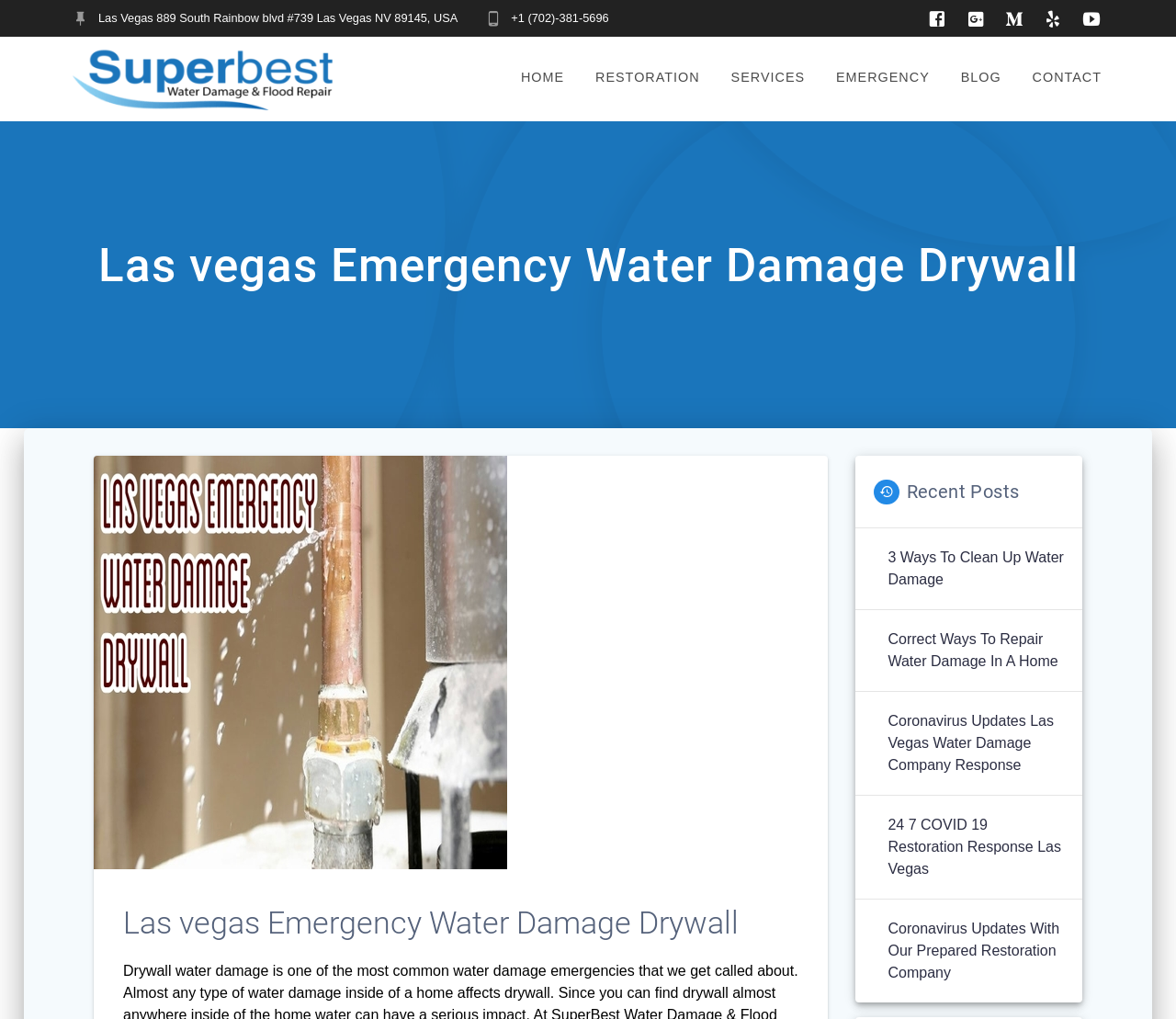Locate the bounding box coordinates of the element's region that should be clicked to carry out the following instruction: "Visit the homepage". The coordinates need to be four float numbers between 0 and 1, i.e., [left, top, right, bottom].

[0.062, 0.045, 0.283, 0.108]